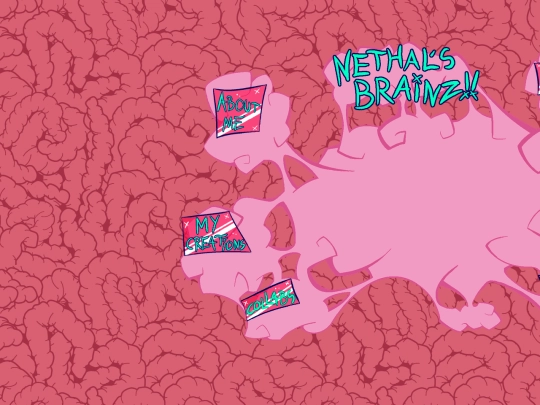Use a single word or phrase to answer the question: 
What is the dominant color of the background?

Pink